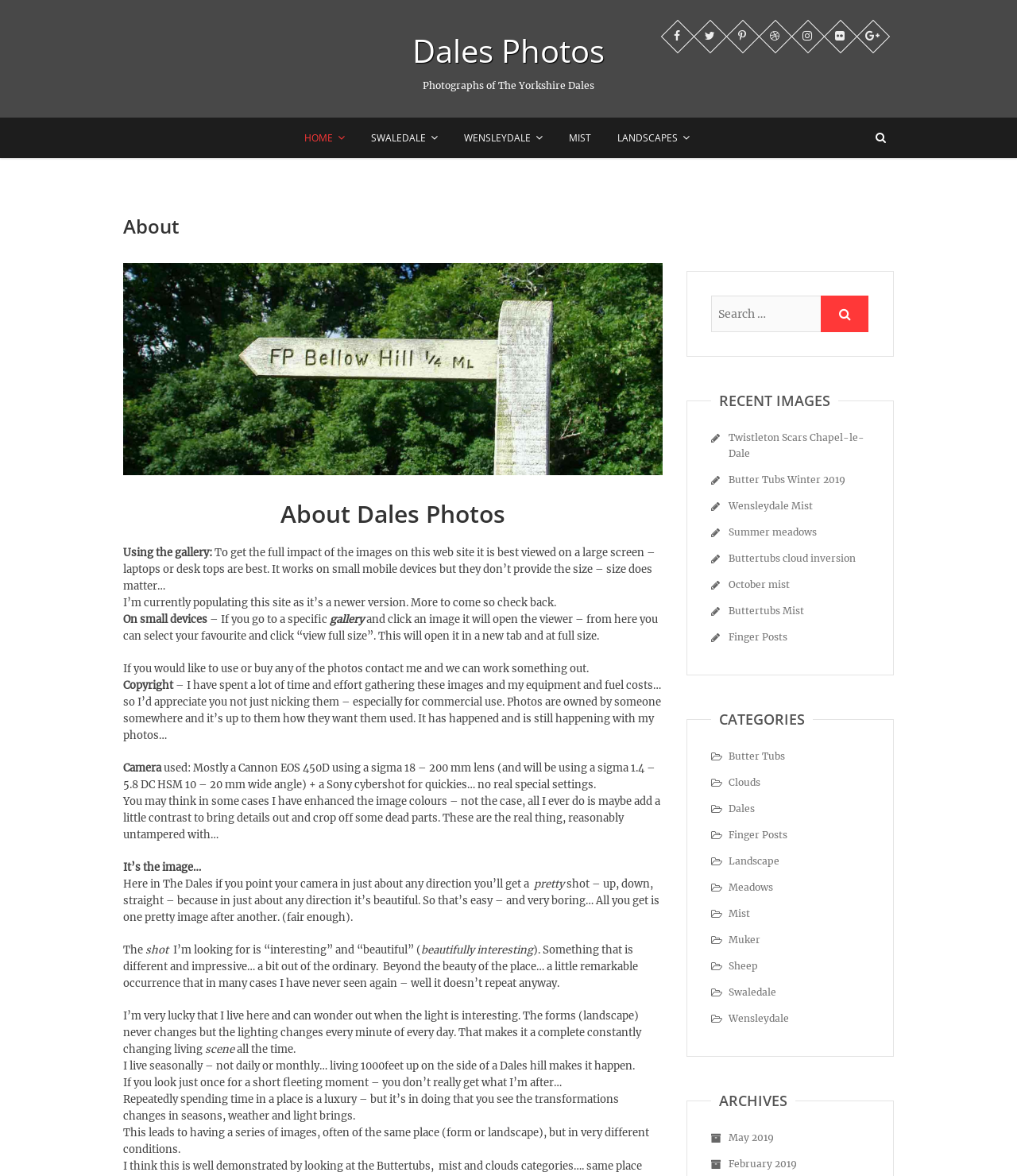Determine the bounding box coordinates for the clickable element to execute this instruction: "View recent images". Provide the coordinates as four float numbers between 0 and 1, i.e., [left, top, right, bottom].

[0.716, 0.367, 0.85, 0.391]